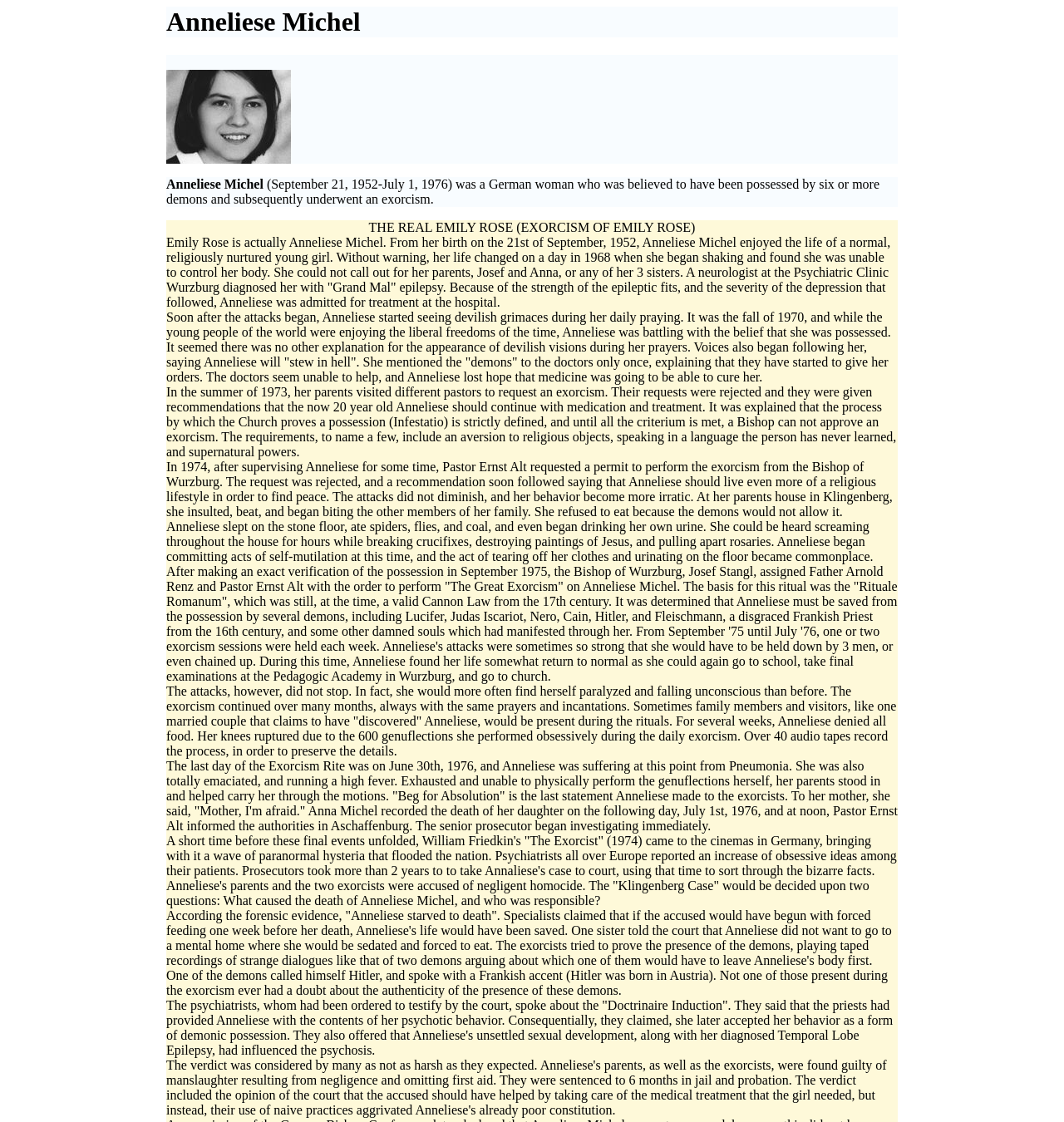Give an in-depth explanation of the webpage layout and content.

The webpage is about Anneliese Michel, a German woman who was believed to be possessed by demons and underwent an exorcism. At the top of the page, there is a heading with her name, followed by a link with her name and an image of her. Below this, there is a brief description of her life, stating that she was born on September 21, 1952, and died on July 1, 1976.

To the right of this description, there is a section with the title "THE REAL EMILY ROSE (EXORCISM OF EMILY ROSE)". Below this title, there is a series of paragraphs that tell the story of Anneliese Michel's life, including her struggles with epilepsy, her belief that she was possessed by demons, and her subsequent exorcism.

The paragraphs are arranged in a vertical column, with each paragraph building on the previous one to tell a cohesive story. The text is dense and informative, with many details about Anneliese's life and her struggles. There are no images or breaks in the text, aside from the initial image of Anneliese Michel.

The webpage has a formal and informative tone, suggesting that it is an educational or biographical resource about Anneliese Michel's life. The text is well-organized and easy to follow, making it a useful resource for anyone looking to learn more about this topic.